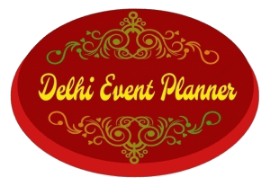Kindly respond to the following question with a single word or a brief phrase: 
What is the color of the lettering on the logo?

Golden